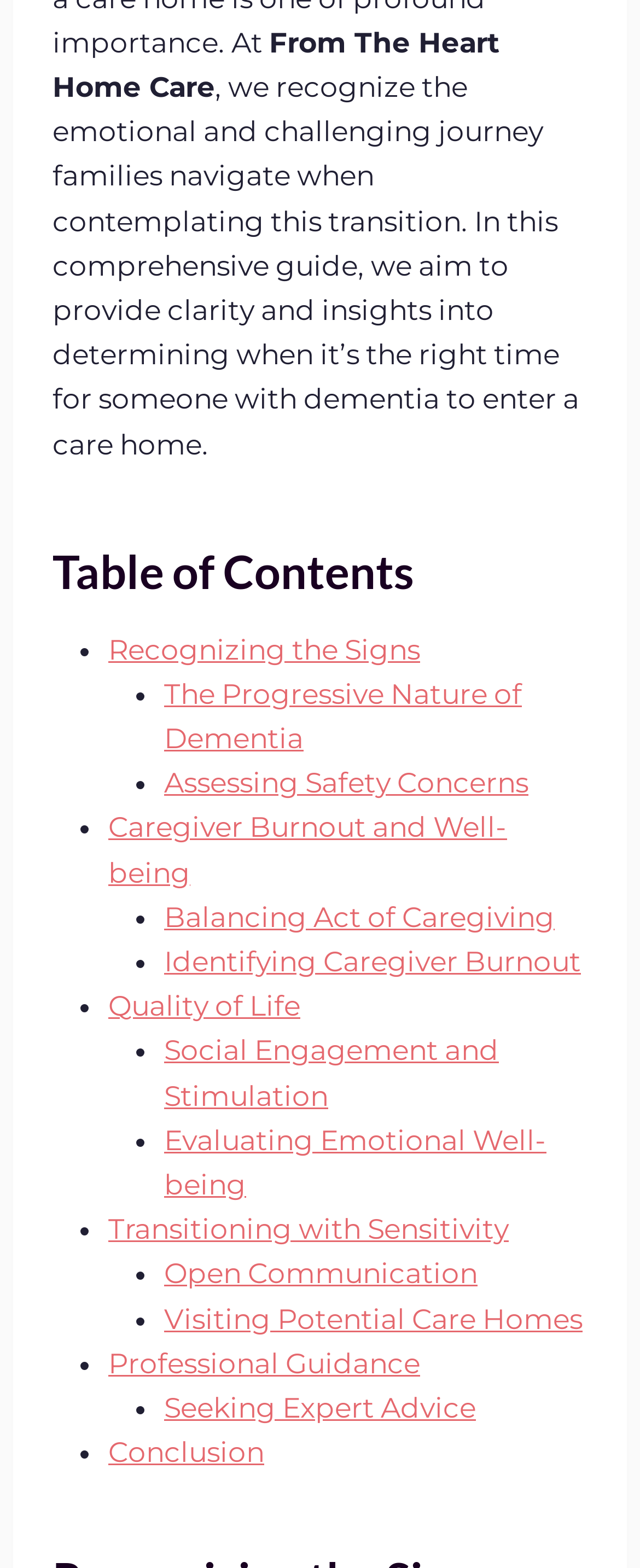Refer to the image and provide a thorough answer to this question:
What is the topic of the second link in the Table of Contents?

The second link in the Table of Contents is 'The Progressive Nature of Dementia' which is represented by the link element with the text 'The Progressive Nature of Dementia'.